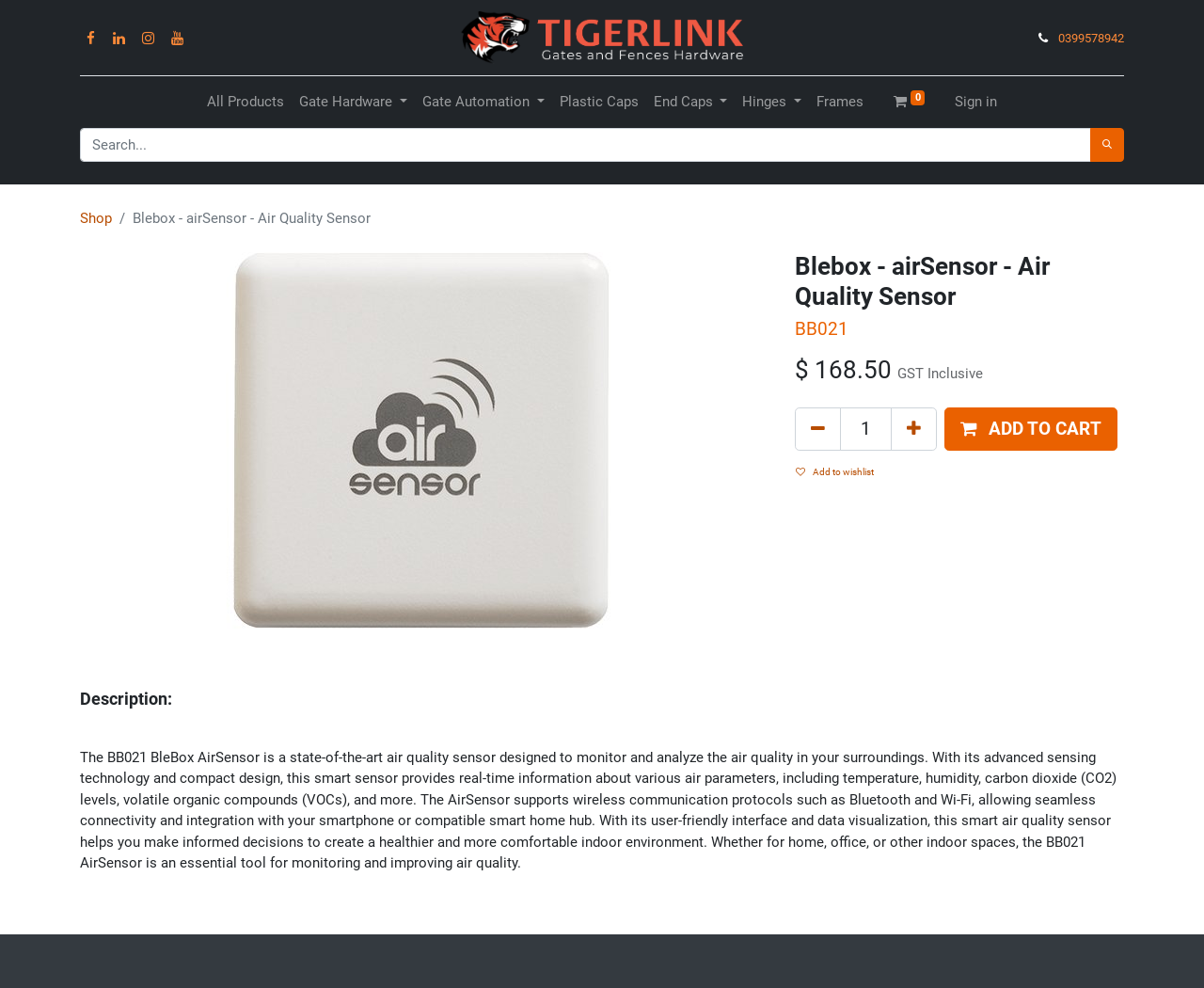Find the bounding box coordinates for the HTML element specified by: "Hinges".

[0.61, 0.085, 0.672, 0.121]